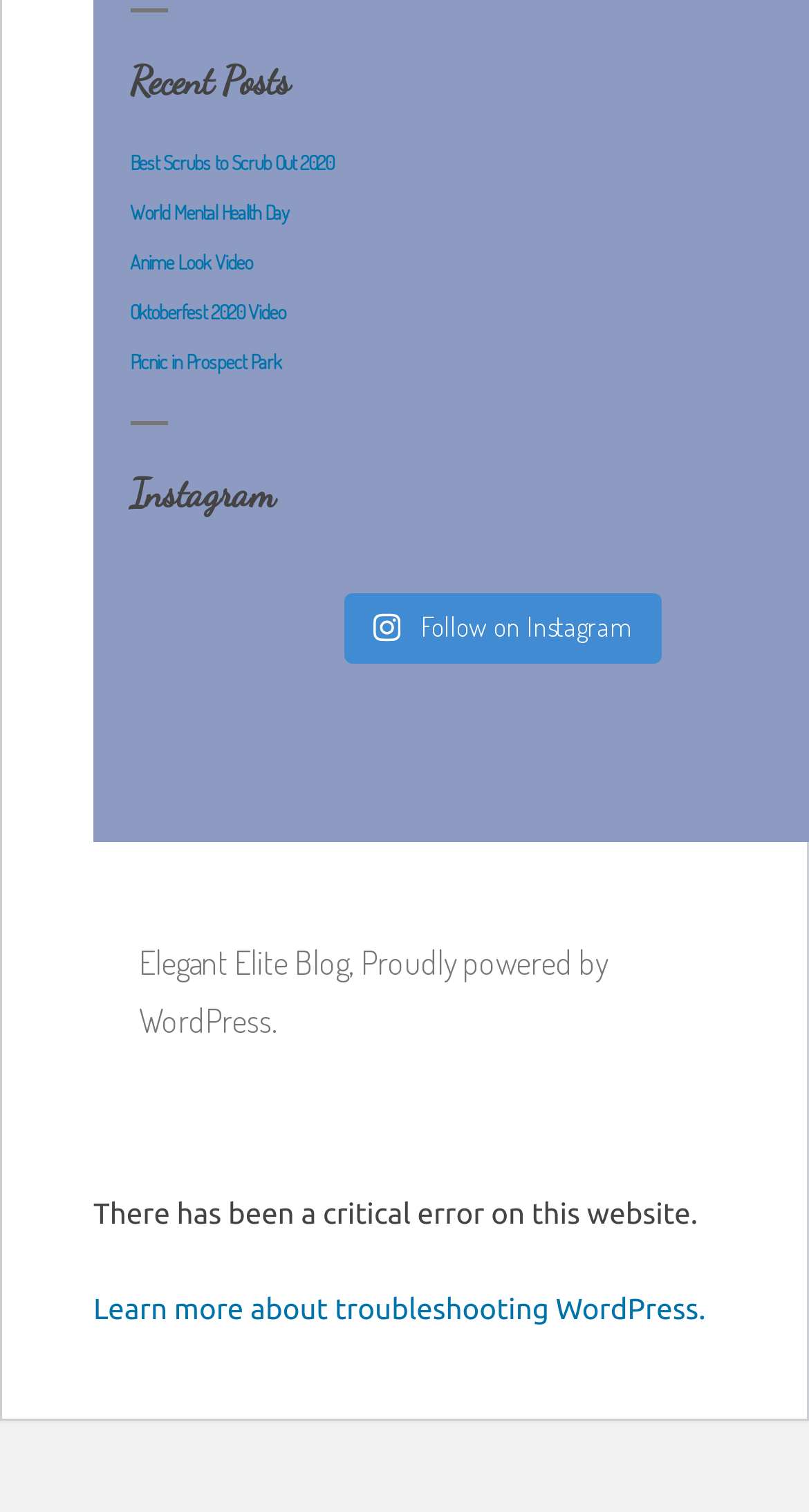Pinpoint the bounding box coordinates of the element to be clicked to execute the instruction: "Click on the link to learn more about troubleshooting WordPress.".

[0.115, 0.855, 0.872, 0.877]